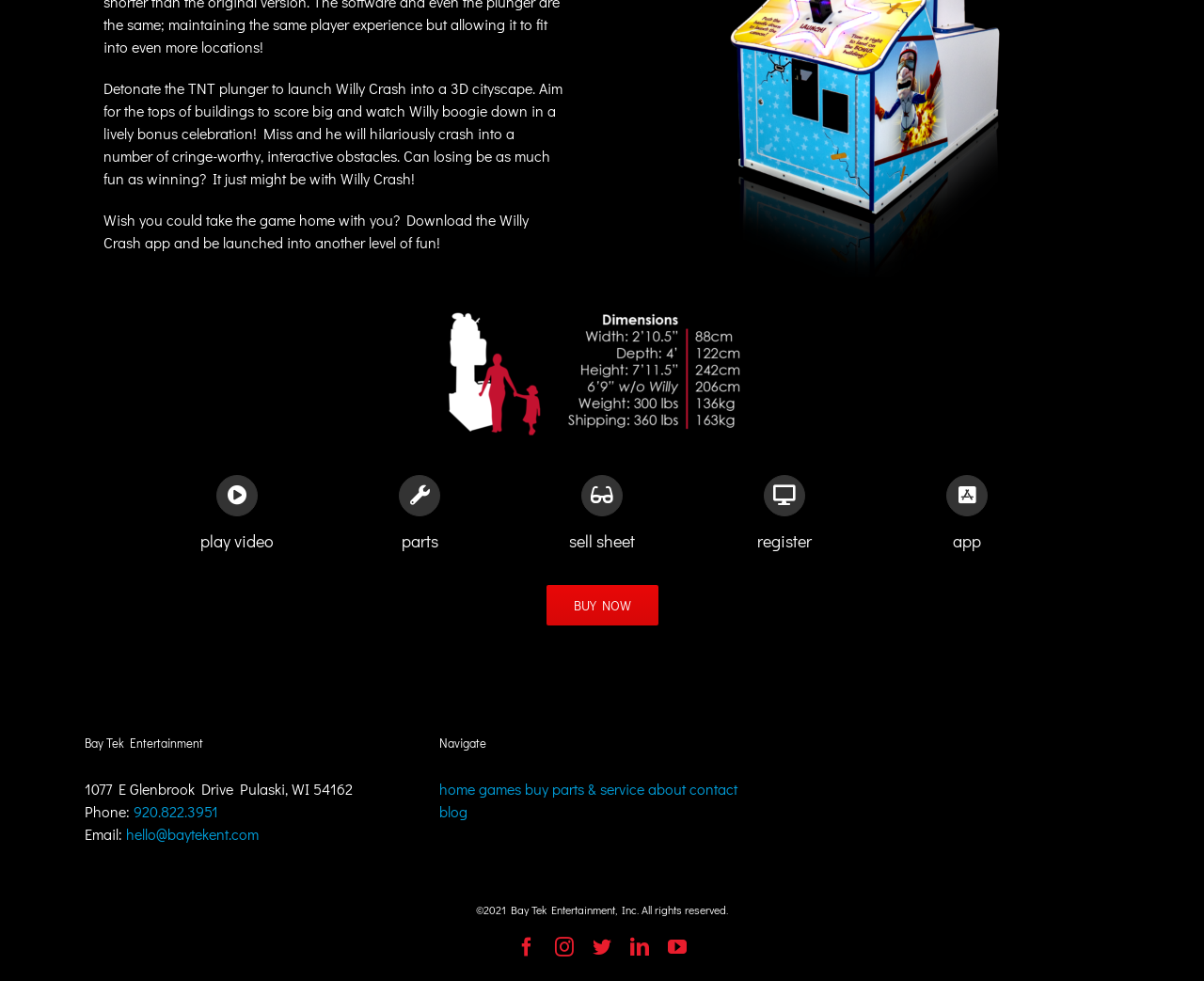Using the given description, provide the bounding box coordinates formatted as (top-left x, top-left y, bottom-right x, bottom-right y), with all values being floating point numbers between 0 and 1. Description: Go to Top

[0.904, 0.58, 0.941, 0.614]